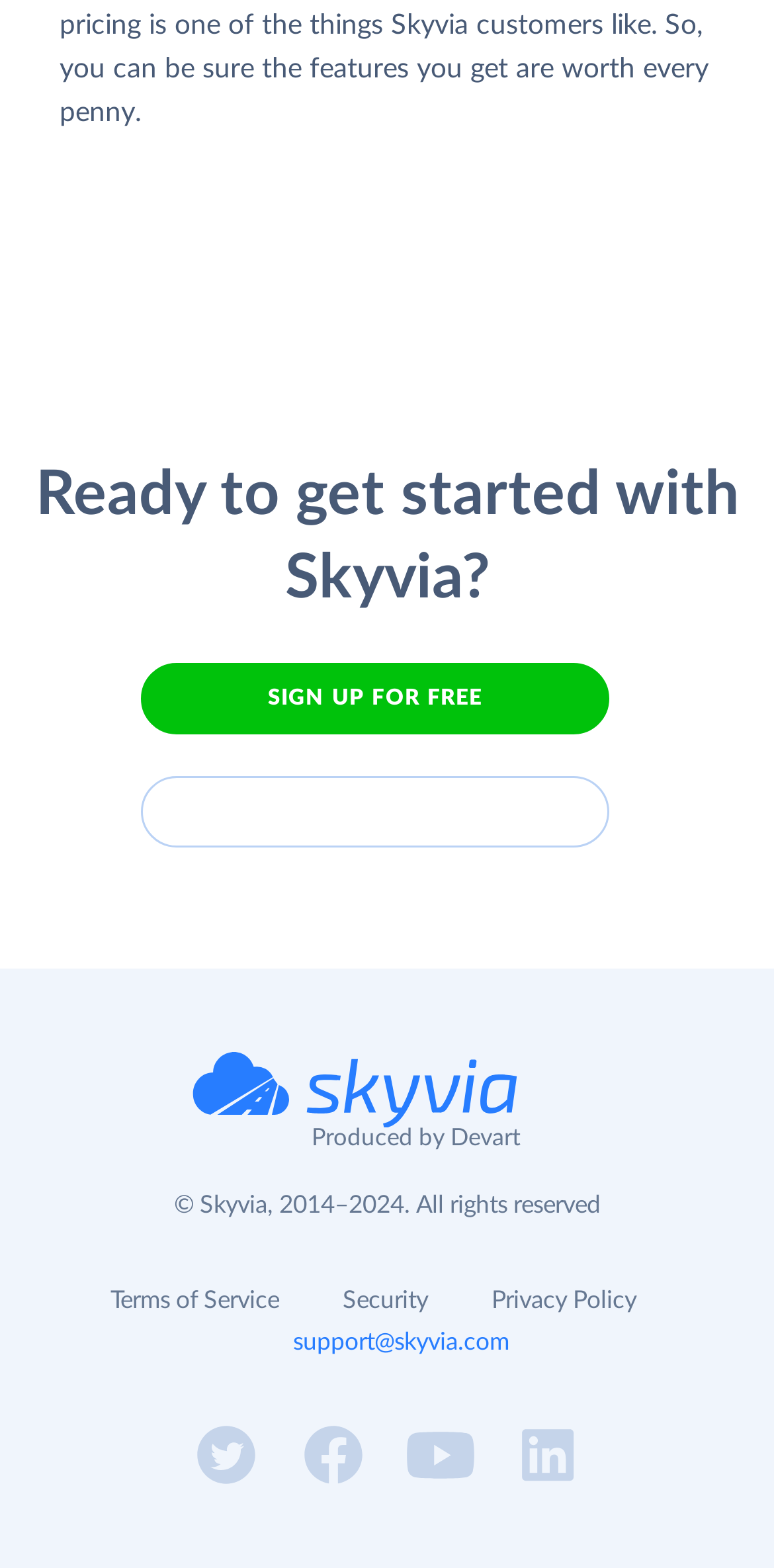Please identify the bounding box coordinates of the clickable area that will fulfill the following instruction: "Request a demo". The coordinates should be in the format of four float numbers between 0 and 1, i.e., [left, top, right, bottom].

[0.182, 0.495, 0.787, 0.541]